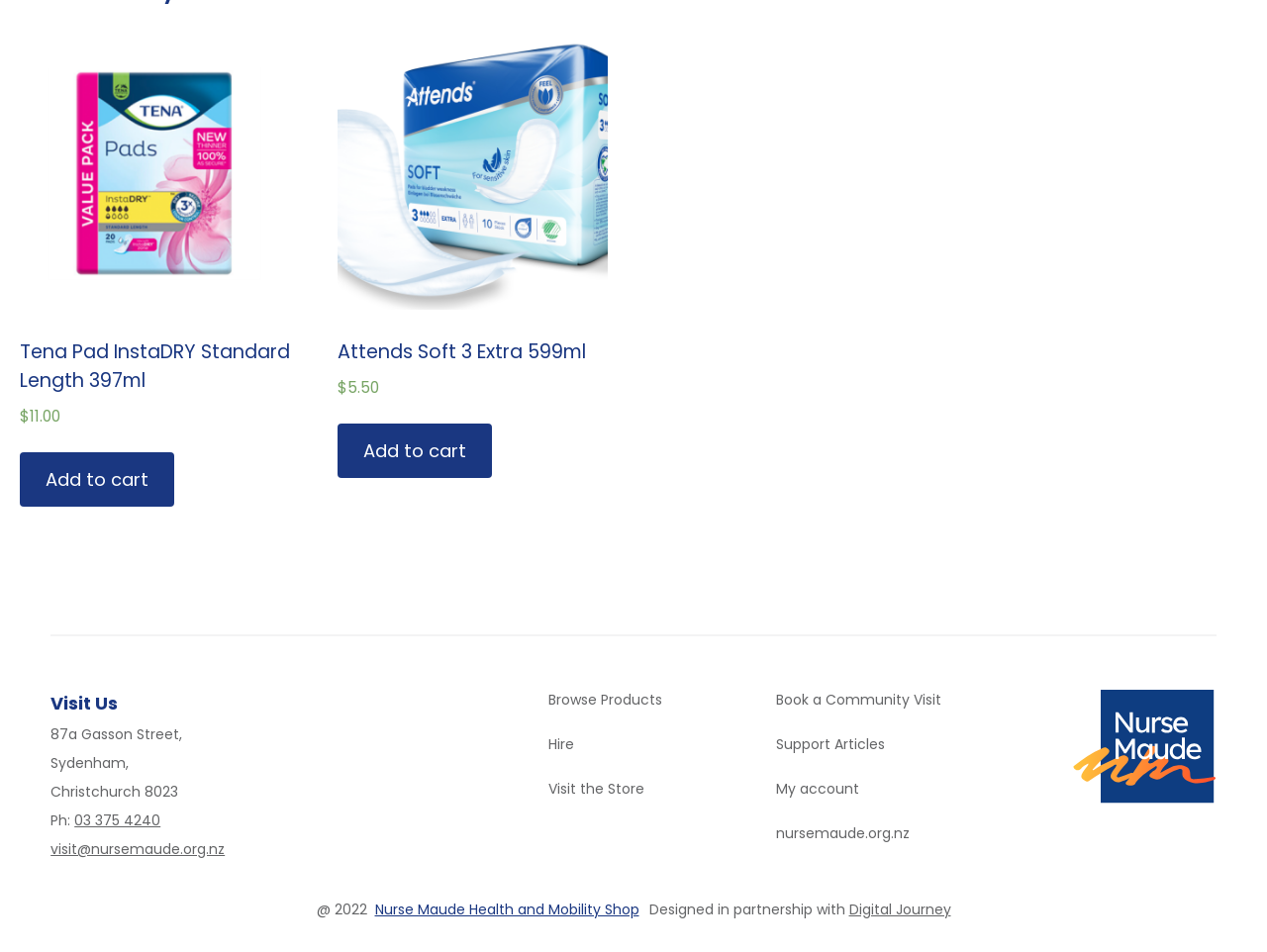What is the phone number of the store?
Carefully analyze the image and provide a thorough answer to the question.

I found the phone number of the store by looking at the link element with the text '03 375 4240' which has a bounding box coordinate of [0.059, 0.851, 0.127, 0.872]. This element is located in the contentinfo section.